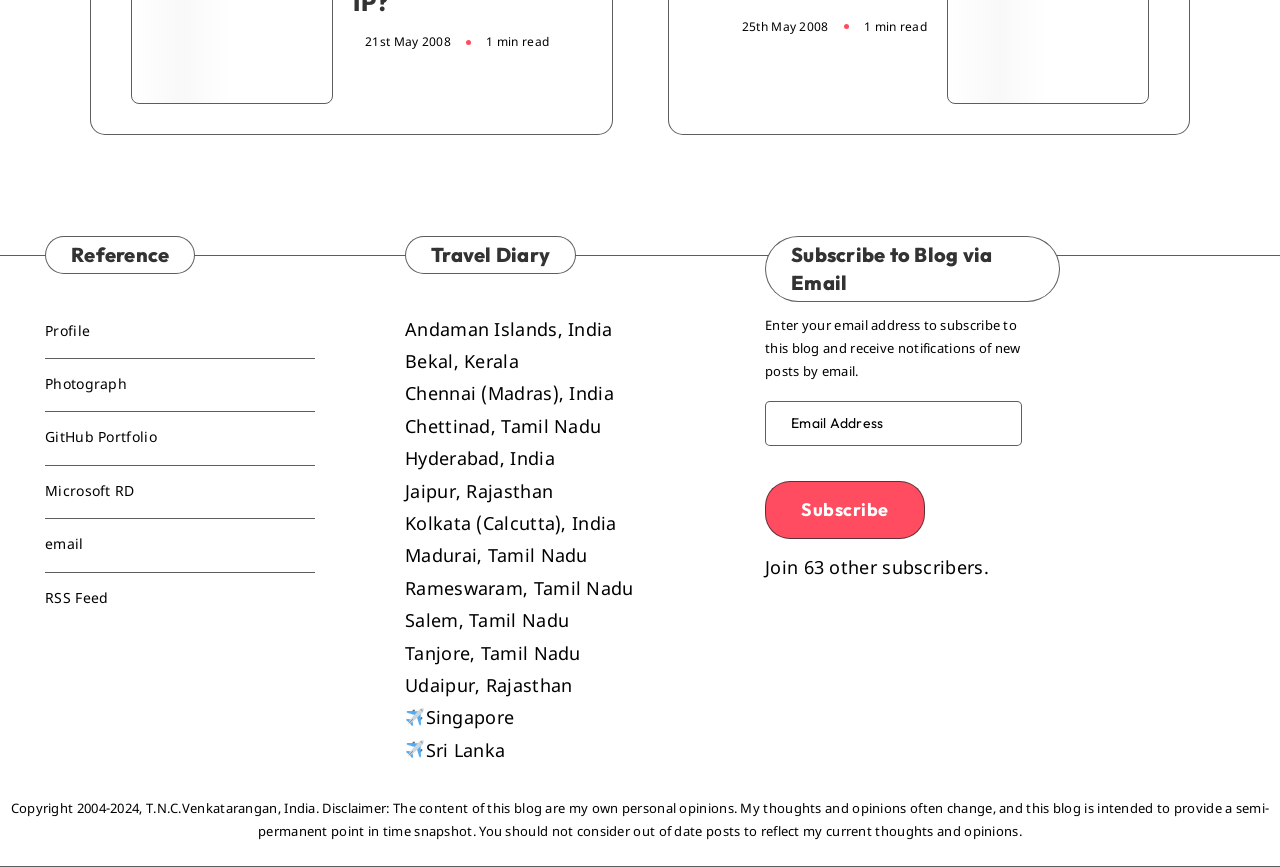Please give a concise answer to this question using a single word or phrase: 
How many links are under the 'Travel Diary' heading?

14